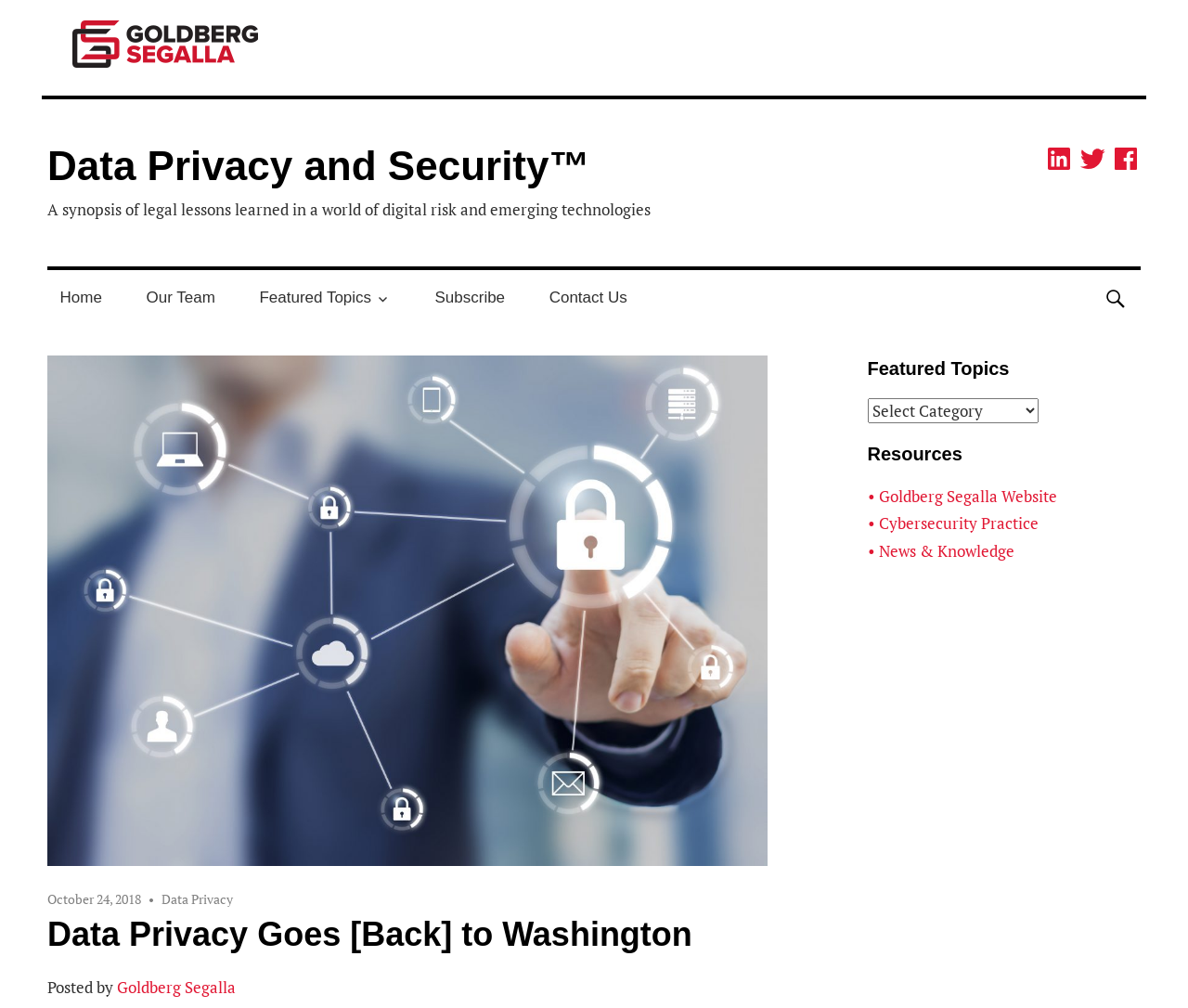Can you find the bounding box coordinates of the area I should click to execute the following instruction: "View the Data Privacy page"?

[0.136, 0.883, 0.196, 0.901]